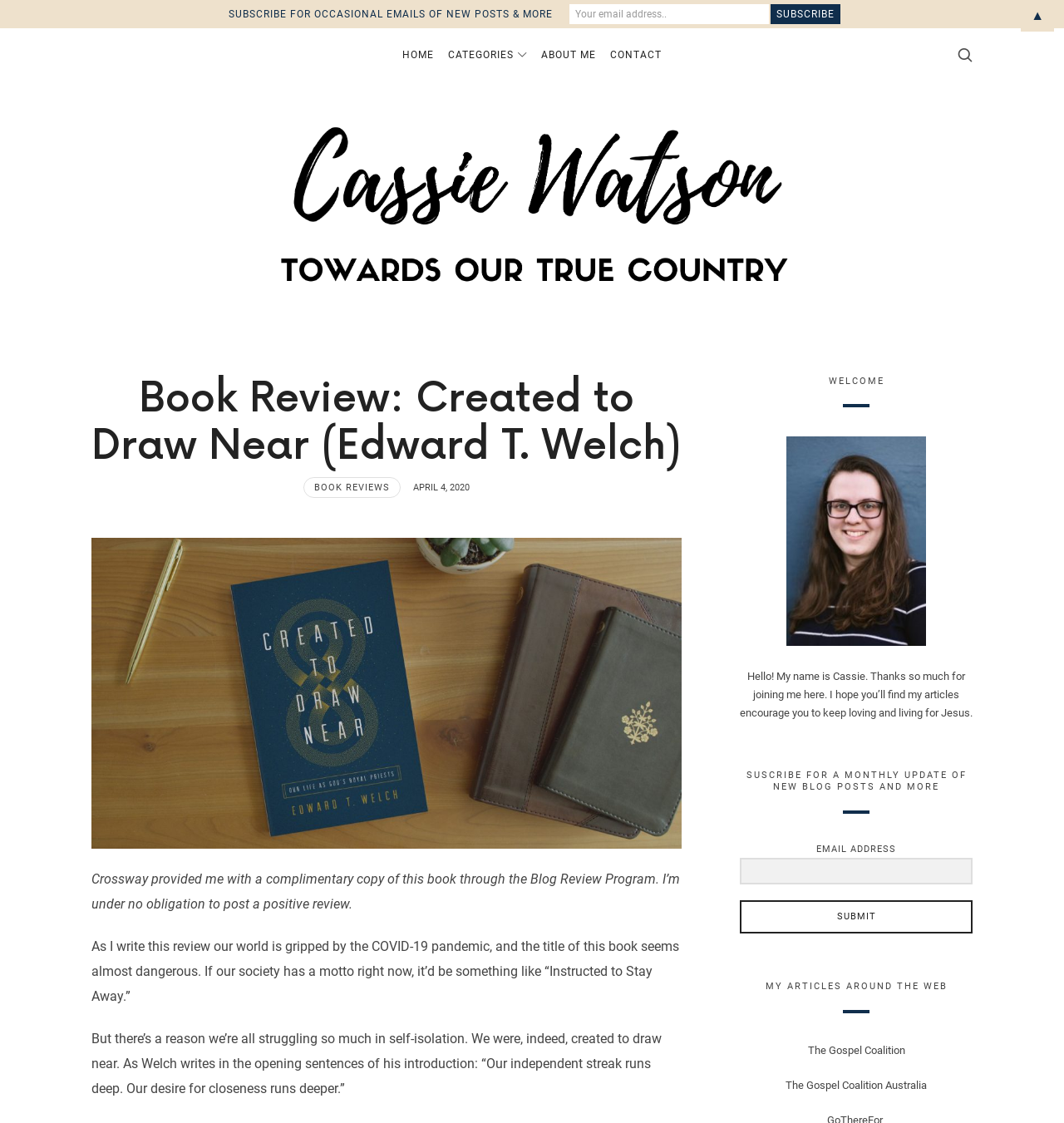Please answer the following question using a single word or phrase: 
What is the name of the blogger?

Cassie Watson